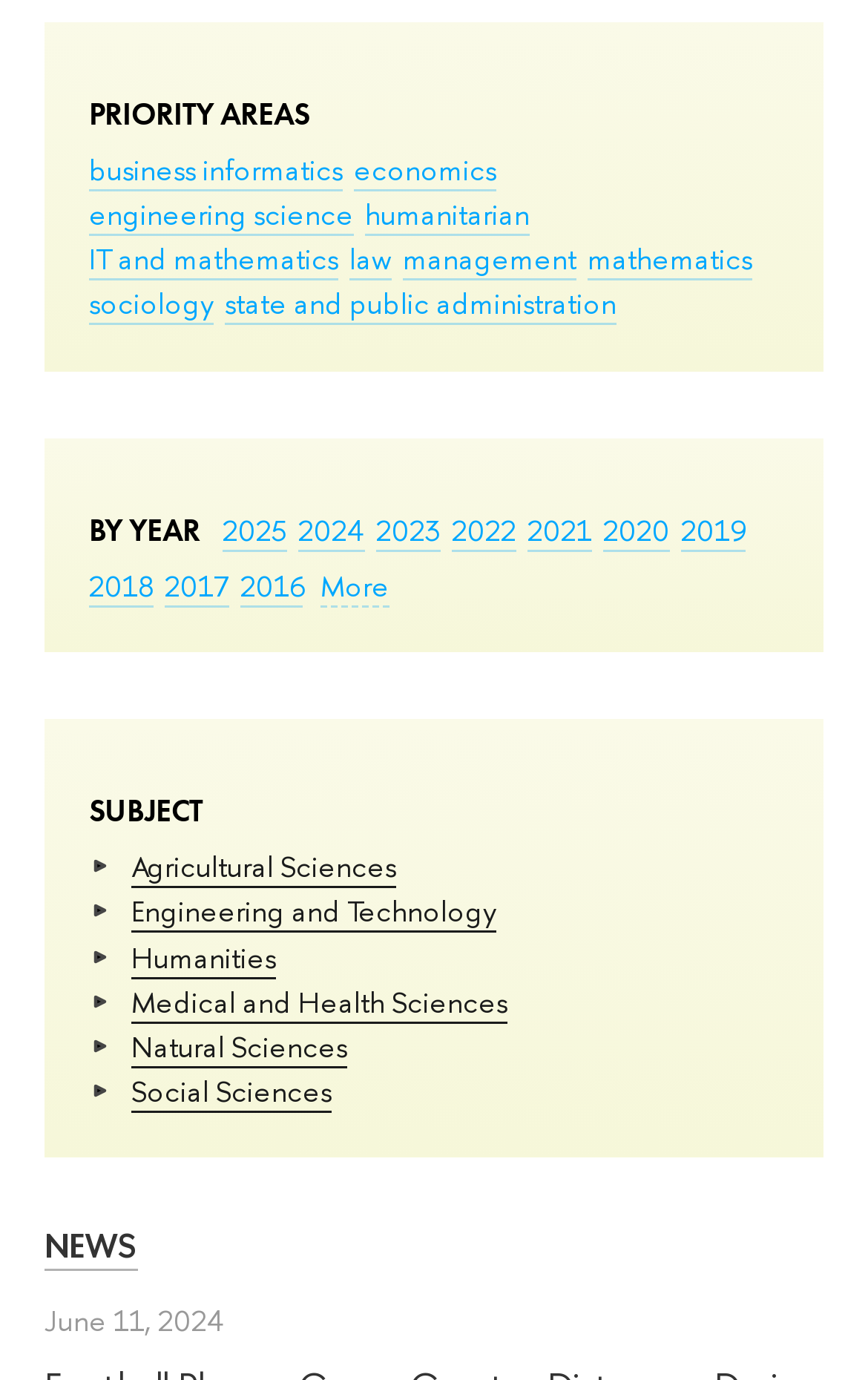Using the elements shown in the image, answer the question comprehensively: What is the subject category below the 'BY YEAR' section?

Below the 'BY YEAR' section, there is a subject category section that lists various subjects, including Agricultural Sciences, Engineering and Technology, Humanities, Medical and Health Sciences, Natural Sciences, and Social Sciences. The first subject listed is Agricultural Sciences.